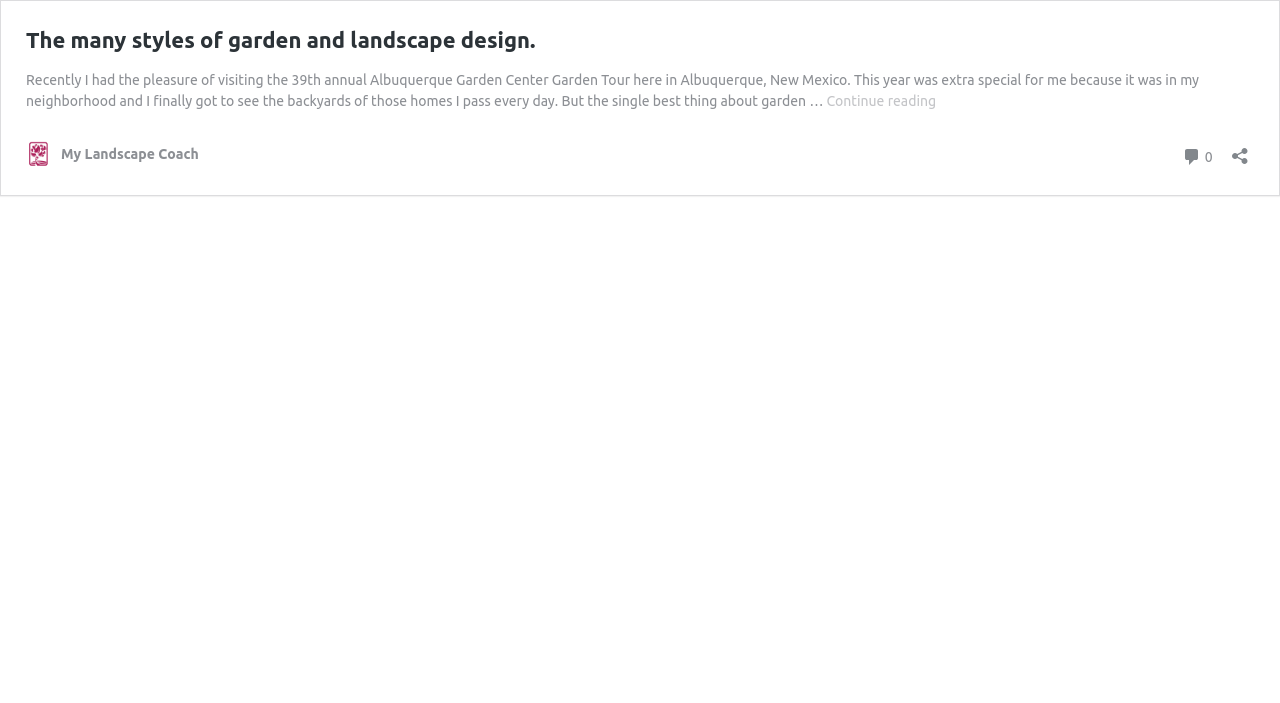Please provide a short answer using a single word or phrase for the question:
What is the purpose of the button on the right?

Open sharing dialog